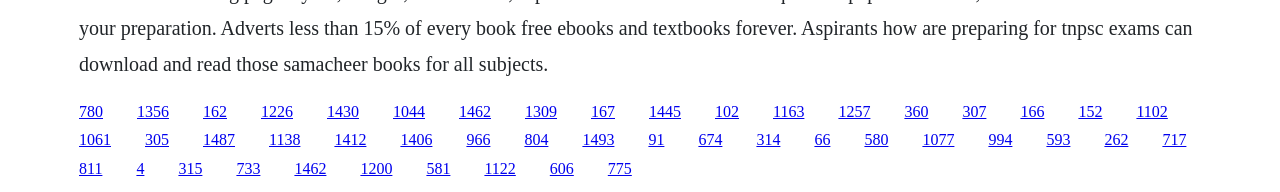Identify the bounding box coordinates of the HTML element based on this description: "1445".

[0.507, 0.534, 0.532, 0.623]